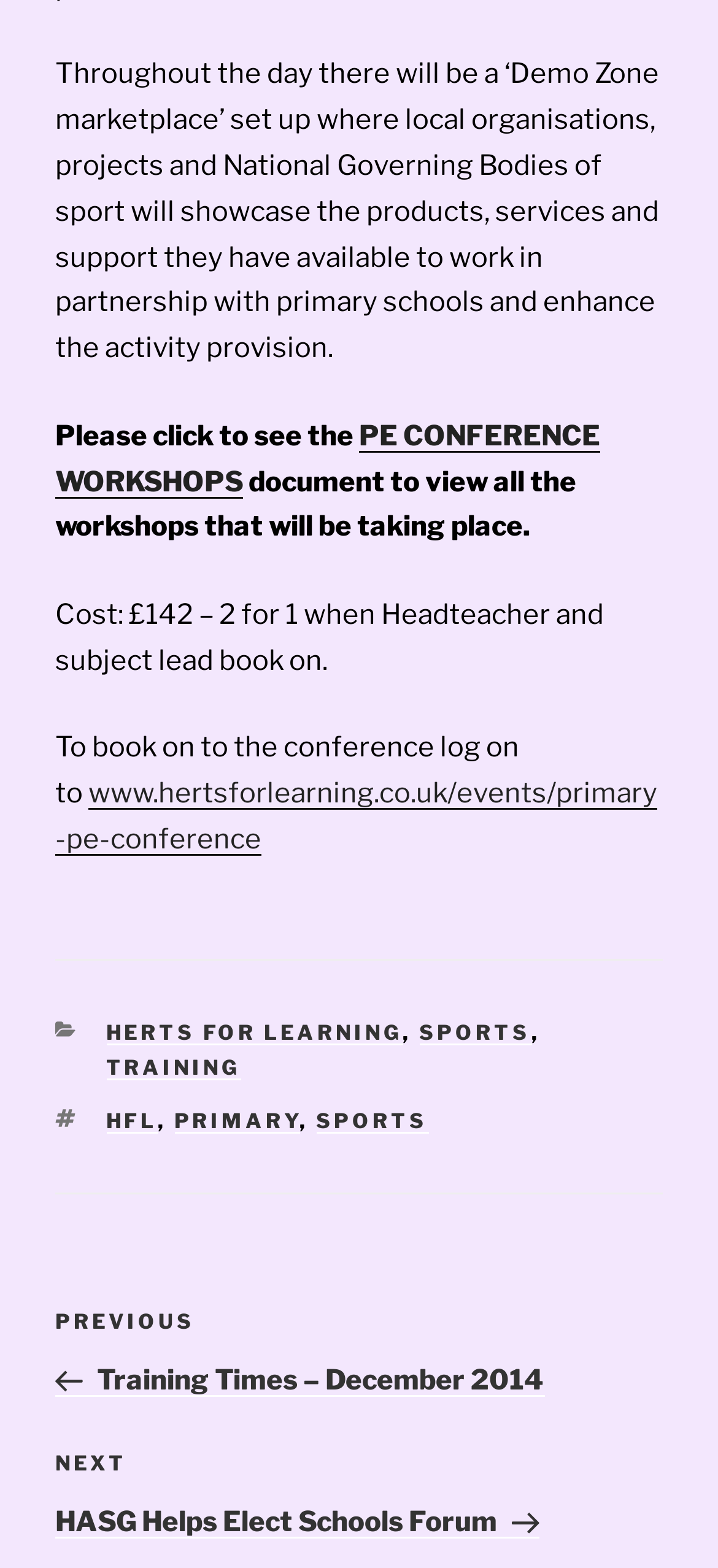Answer the question briefly using a single word or phrase: 
Where can you book the conference?

www.hertsforlearning.co.uk/events/primary-pe-conference